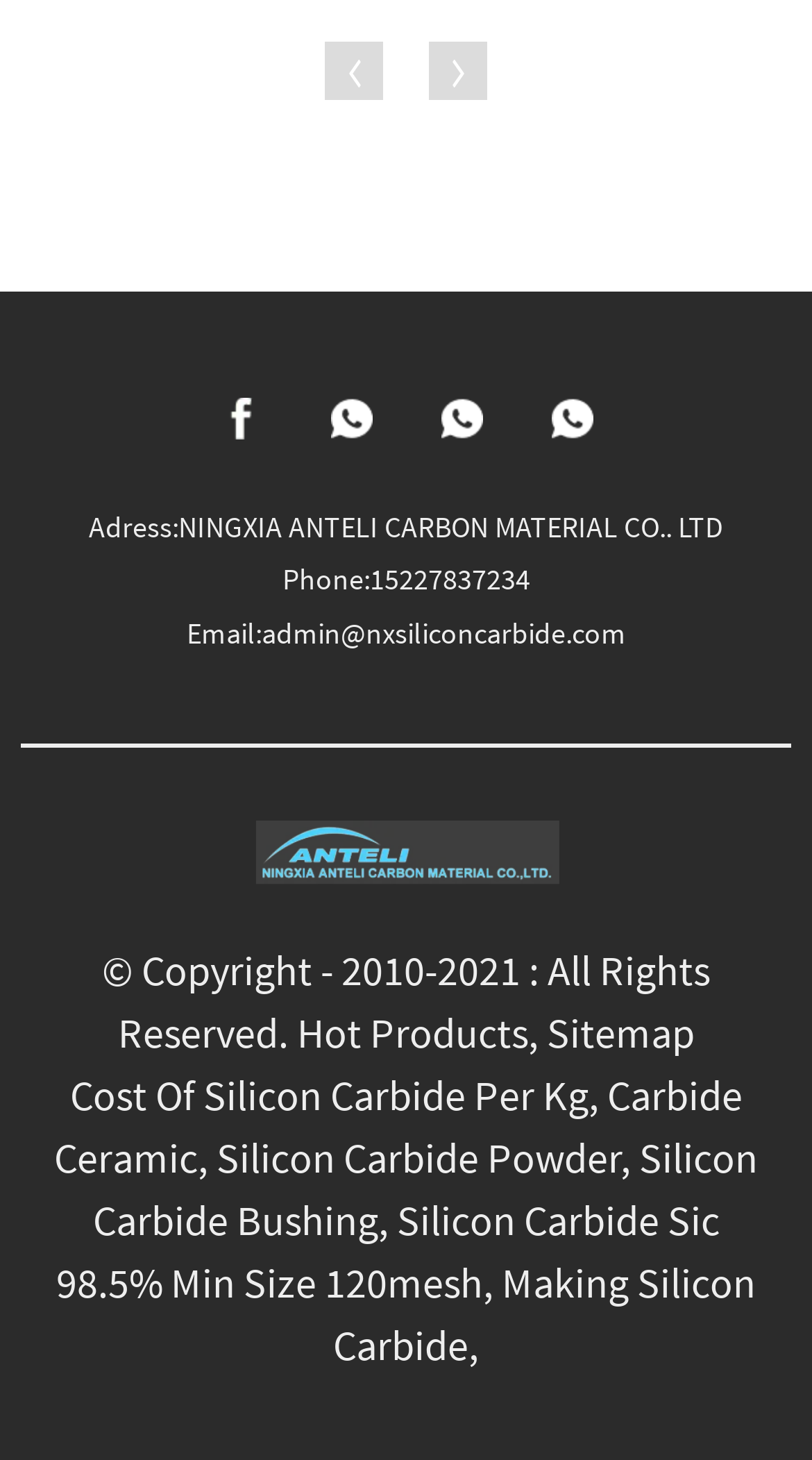Identify the bounding box coordinates for the region of the element that should be clicked to carry out the instruction: "Go to the 'Hot Products' page". The bounding box coordinates should be four float numbers between 0 and 1, i.e., [left, top, right, bottom].

[0.365, 0.689, 0.65, 0.724]